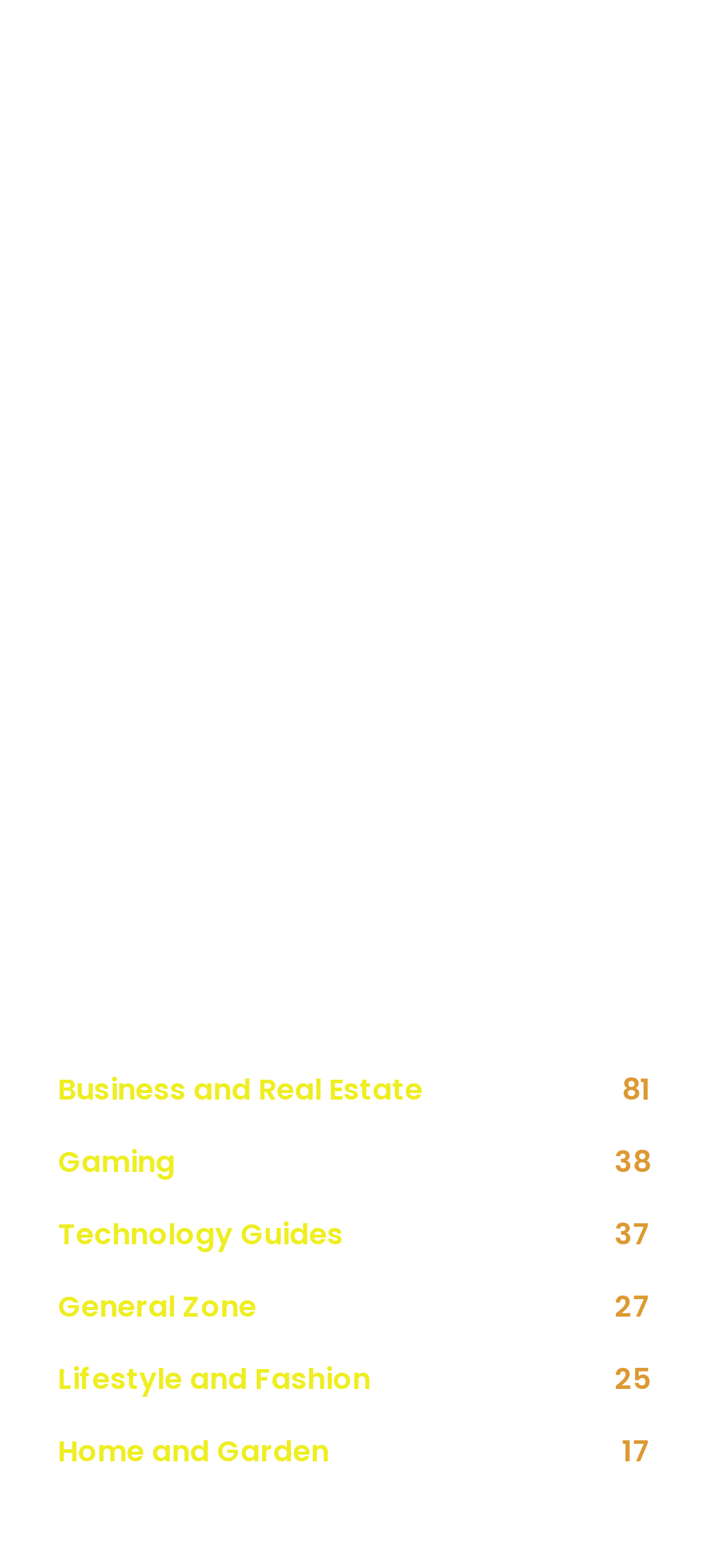Examine the image and give a thorough answer to the following question:
How many articles are listed under 'LATEST ARTICLES'?

Under the heading 'LATEST ARTICLES', there are three article links listed, namely 'The Intersection of Physical Activity and Learning Among Children', 'The Advantages of IPTV au Québec for Families', and 'What Are The Side Effects Of Marijuana Use?'.